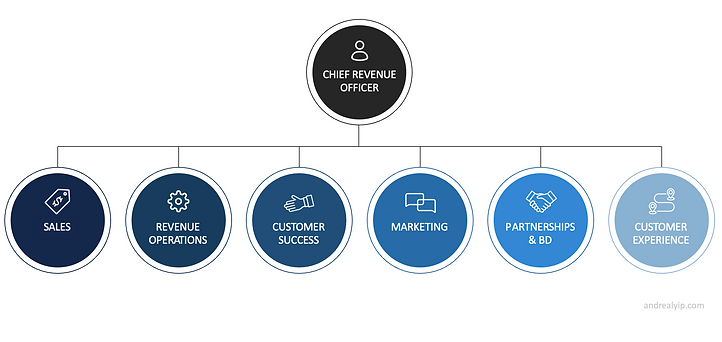Explain the image with as much detail as possible.

This image illustrates the organizational structure surrounding the role of the Chief Revenue Officer (CRO), highlighting the various departments and functions that typically report to or collaborate with the CRO. At the center, the title "Chief Revenue Officer" signifies the leadership role responsible for driving revenue strategy. Branching out, six key areas are depicted: 

1. **Sales** - Focused on direct revenue generation through selling products or services.
2. **Revenue Operations** - Emphasizing the need for streamlined processes and efficiency in revenue-related functions.
3. **Customer Success** - Aimed at ensuring customer satisfaction and retention, which are crucial for sustained revenue.
4. **Marketing** - Responsible for promoting the brand and generating leads to support sales efforts.
5. **Partnerships & Business Development** - Highlighting the importance of strategic alliances and partnerships in revenue growth.
6. **Customer Experience** - Encompassing all interactions a customer has with the brand, which influences loyalty and revenue. 

Overall, the graphic encapsulates the dynamic and interconnected nature of these roles, which together contribute to optimizing company revenue strategies.